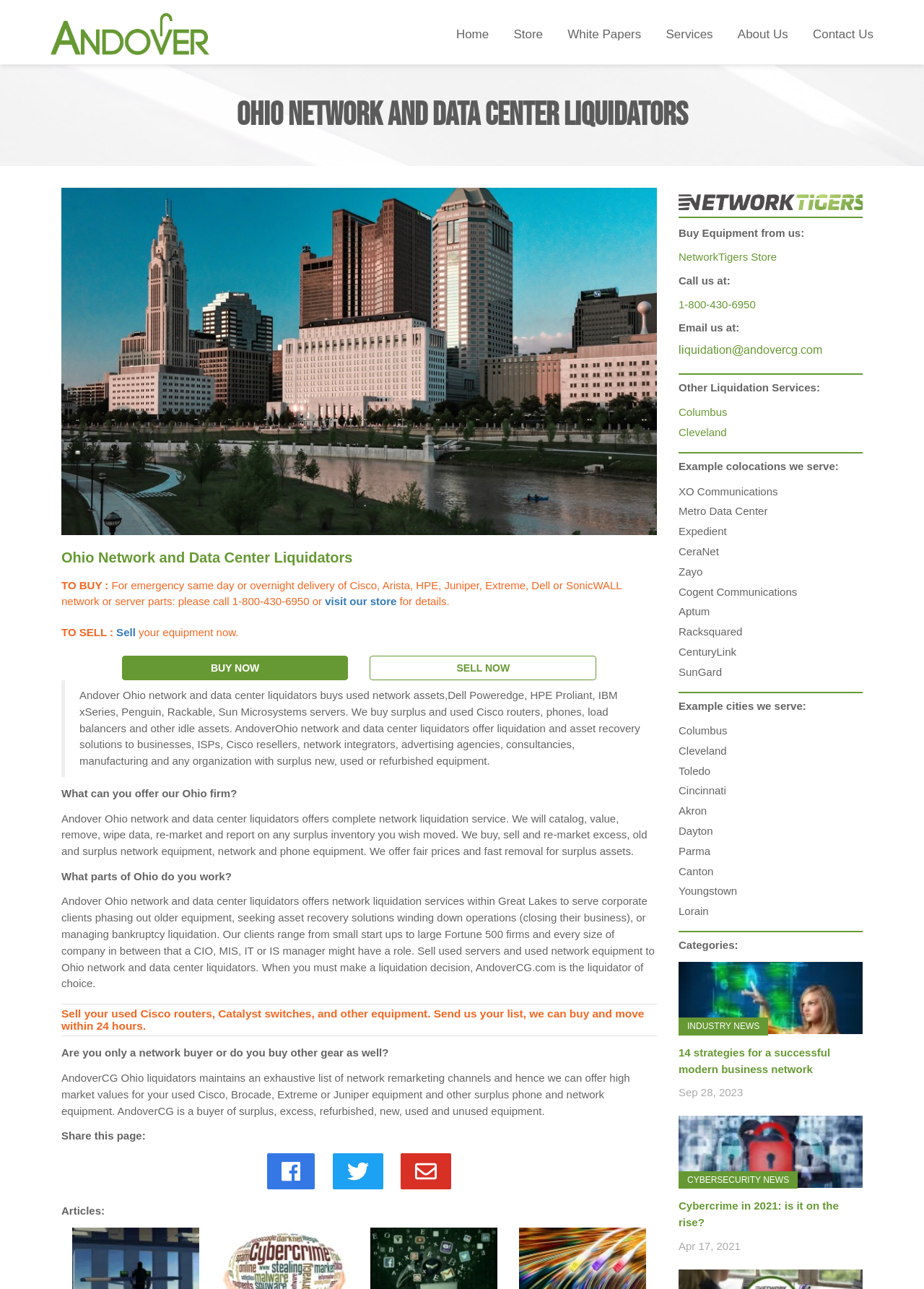Determine the bounding box coordinates of the area to click in order to meet this instruction: "Read the article about cybersecurity news".

[0.078, 0.98, 0.216, 0.99]